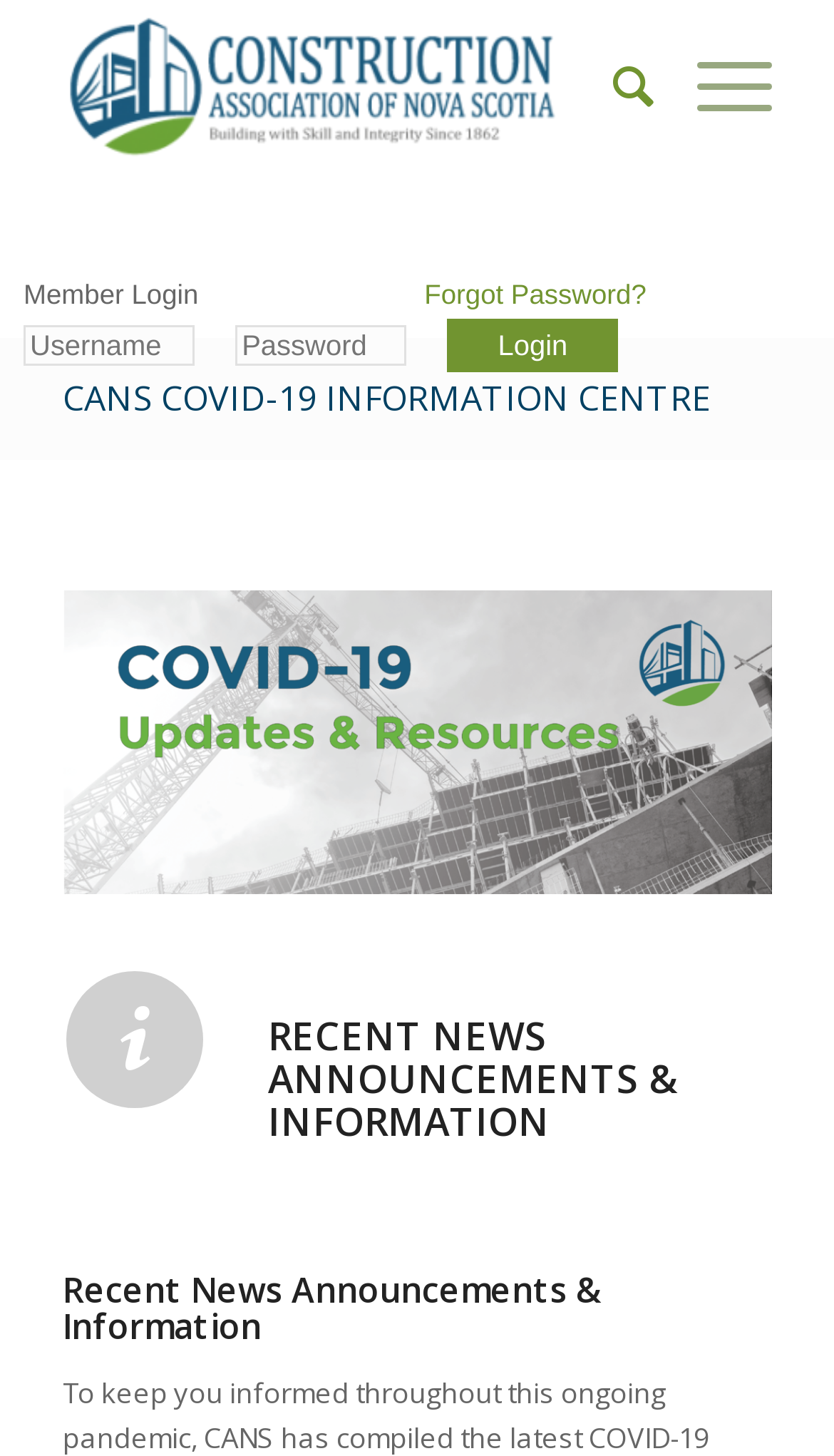Please determine the headline of the webpage and provide its content.

CANS COVID-19 INFORMATION CENTRE